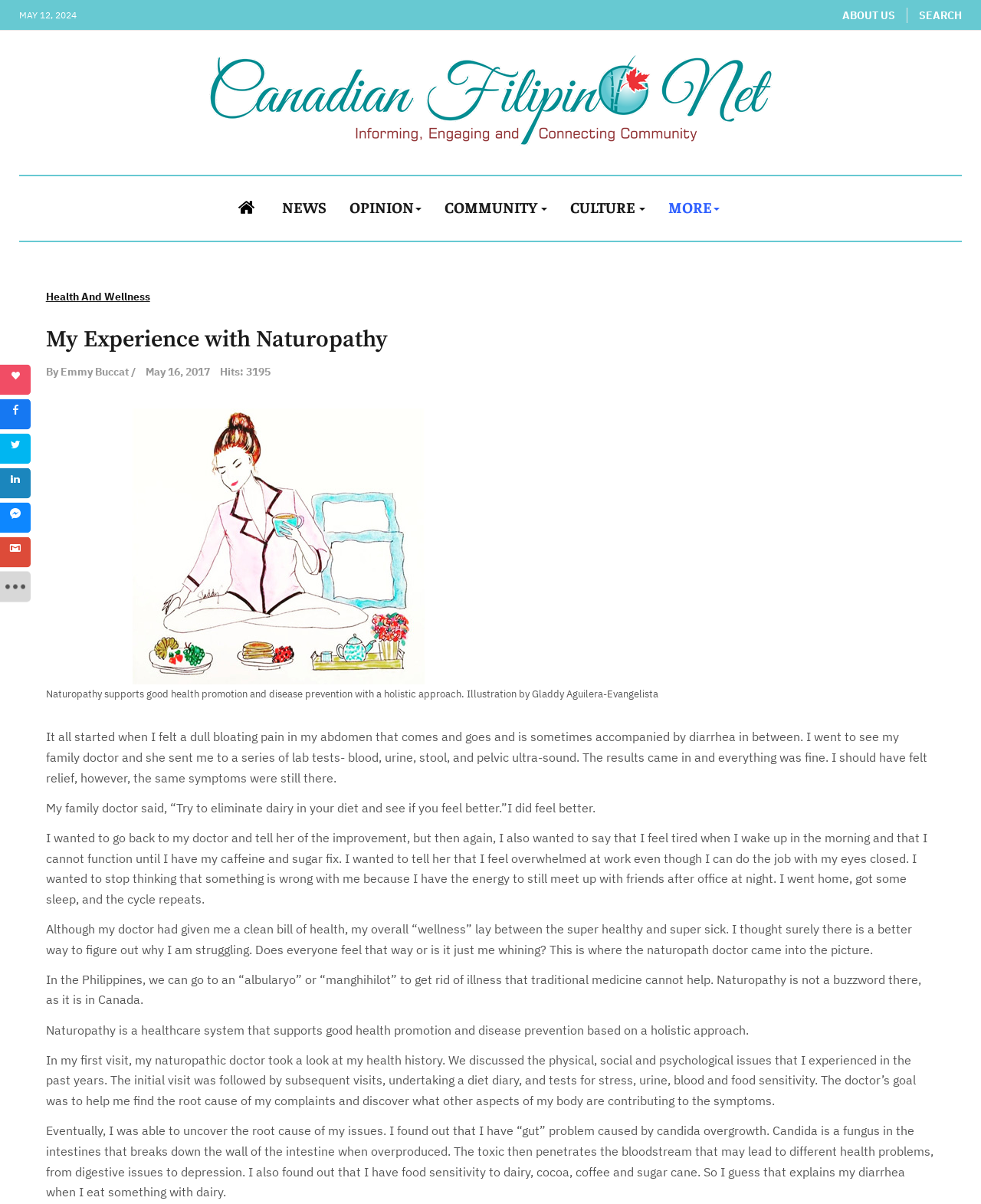How many hits does the article have?
Provide a detailed and extensive answer to the question.

I found the number of hits of the article by looking at the 'Hits' section in the description list, which is located below the article title. The number of hits is specified as 'Hits: 3195'.